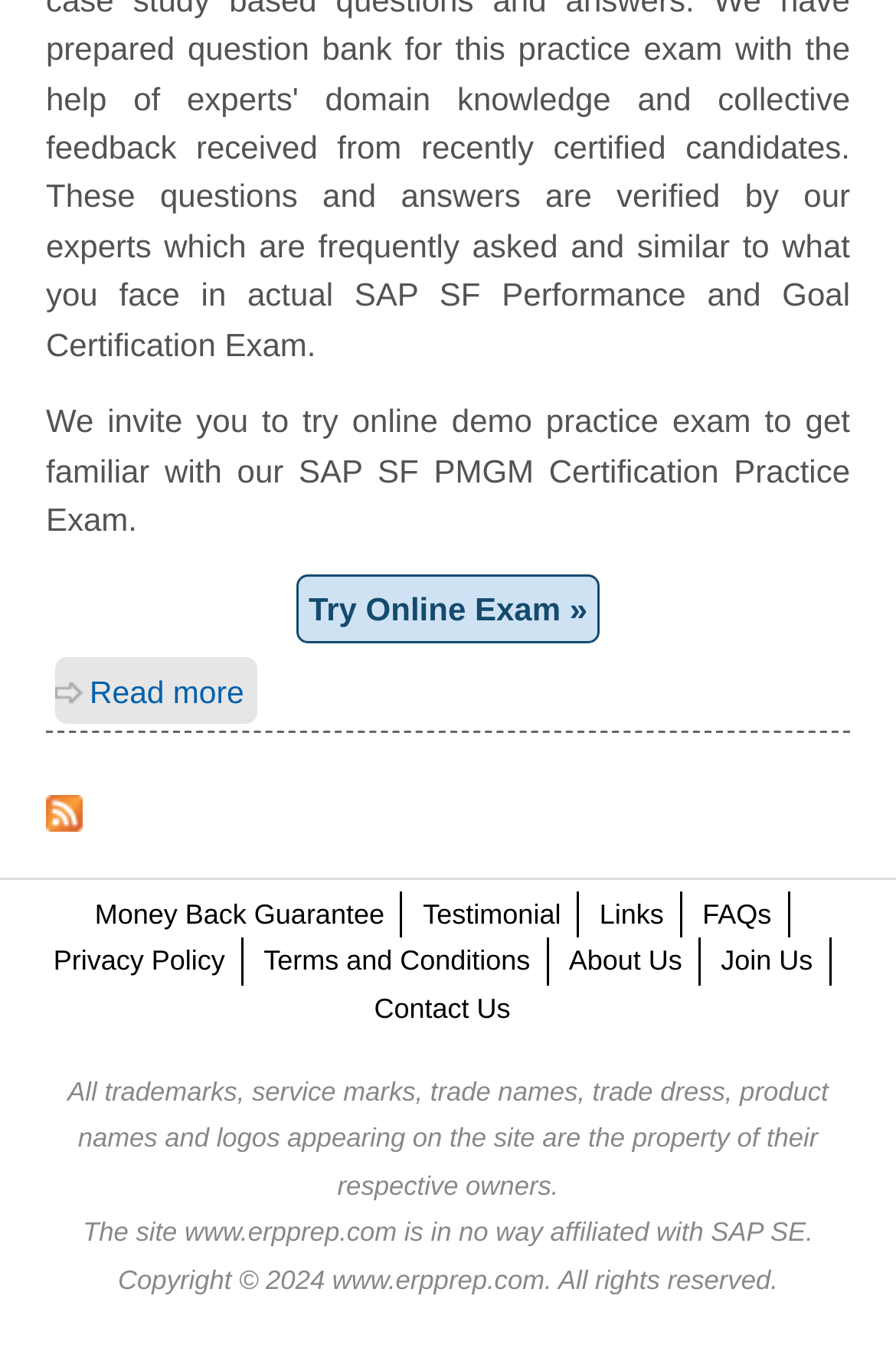What is the purpose of the 'Syndicate content' link?
Please provide a single word or phrase based on the screenshot.

Unknown